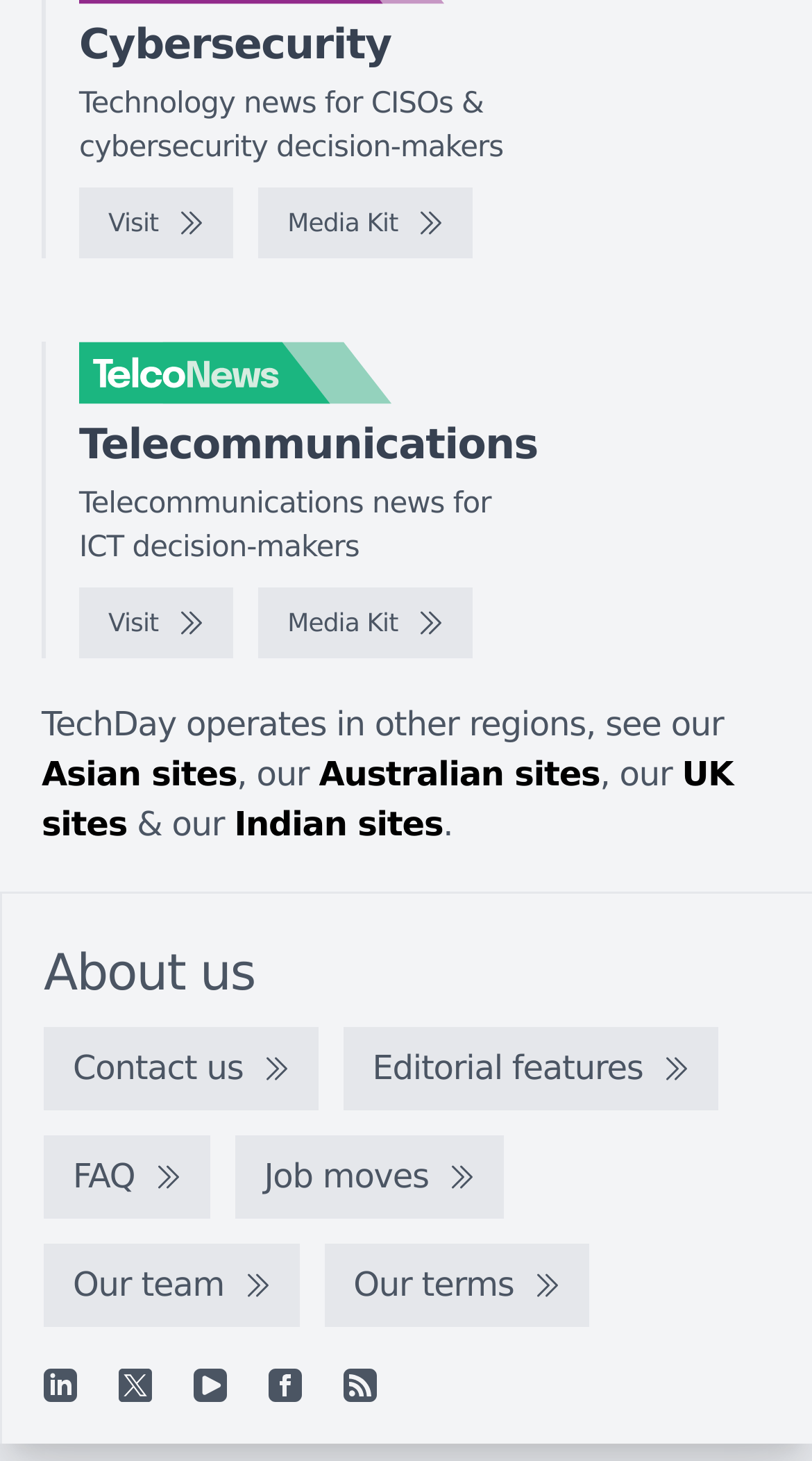Can you pinpoint the bounding box coordinates for the clickable element required for this instruction: "Go to the TelcoNews homepage"? The coordinates should be four float numbers between 0 and 1, i.e., [left, top, right, bottom].

[0.097, 0.234, 0.636, 0.277]